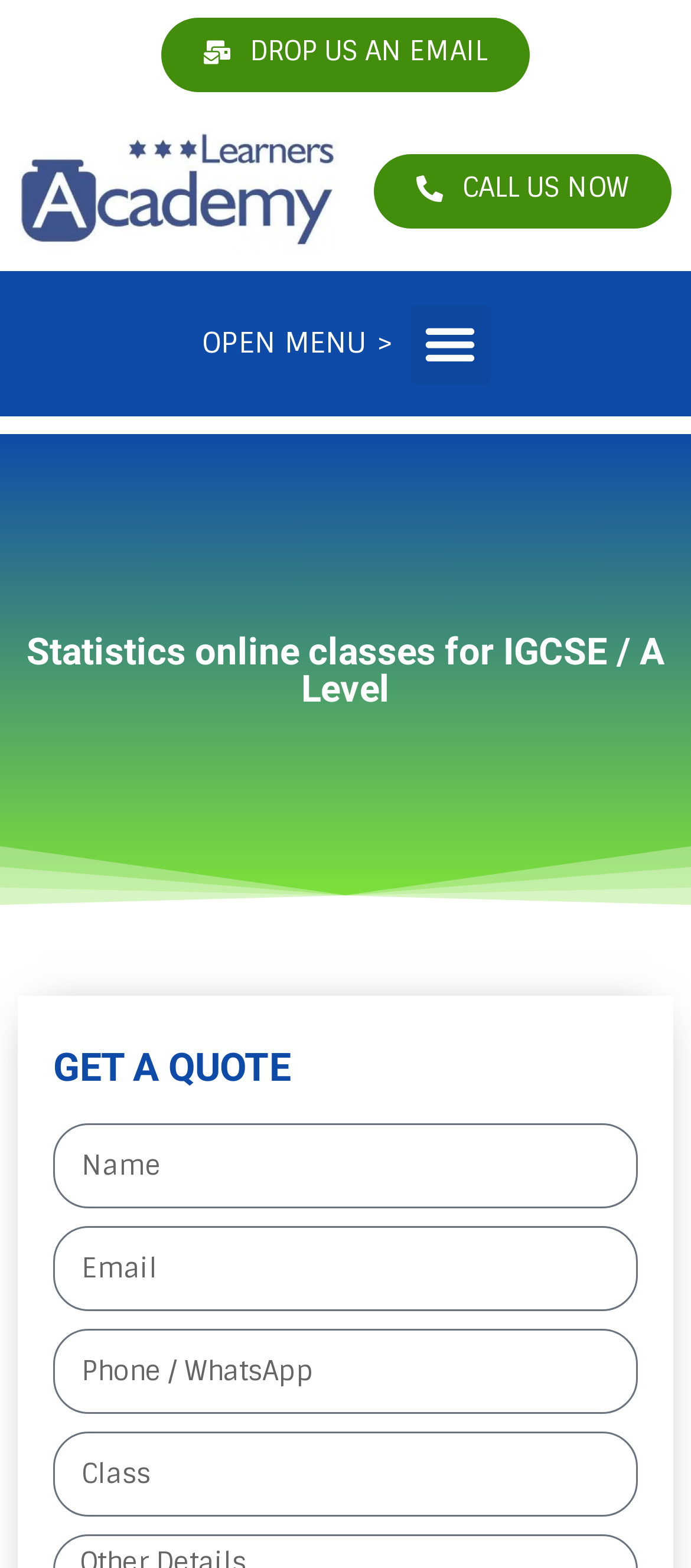Describe every aspect of the webpage in a detailed manner.

The webpage appears to be a educational institution's website, specifically promoting online classes for IGCSE and A Level students. At the top left corner, there is a logo of "Learners Academy" which is also a clickable link. Next to the logo, there is a "DROP US AN EMAIL" link. On the top right corner, there is a "CALL US NOW" link.

Below the top section, there is a menu toggle button, which is not expanded by default. When clicked, it will open a menu. To the left of the menu toggle button, there is a "OPEN MENU >" text.

The main heading of the webpage is "Statistics online classes for IGCSE / A Level", which is located near the top center of the page. Below the main heading, there is a section to get a quote, which includes a heading "GET A QUOTE" and four text boxes to input "Name", "Email", "Phone", and "Class" respectively. The "Email", "Phone", and "Class" fields are required to be filled.